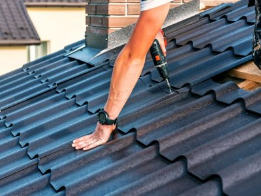What is visible in the background of the image?
Based on the image, answer the question in a detailed manner.

In the background of the image, a chimney is visible, which suggests that the setting is a residential area, possibly a house, and the person is performing maintenance on the roof of that house.